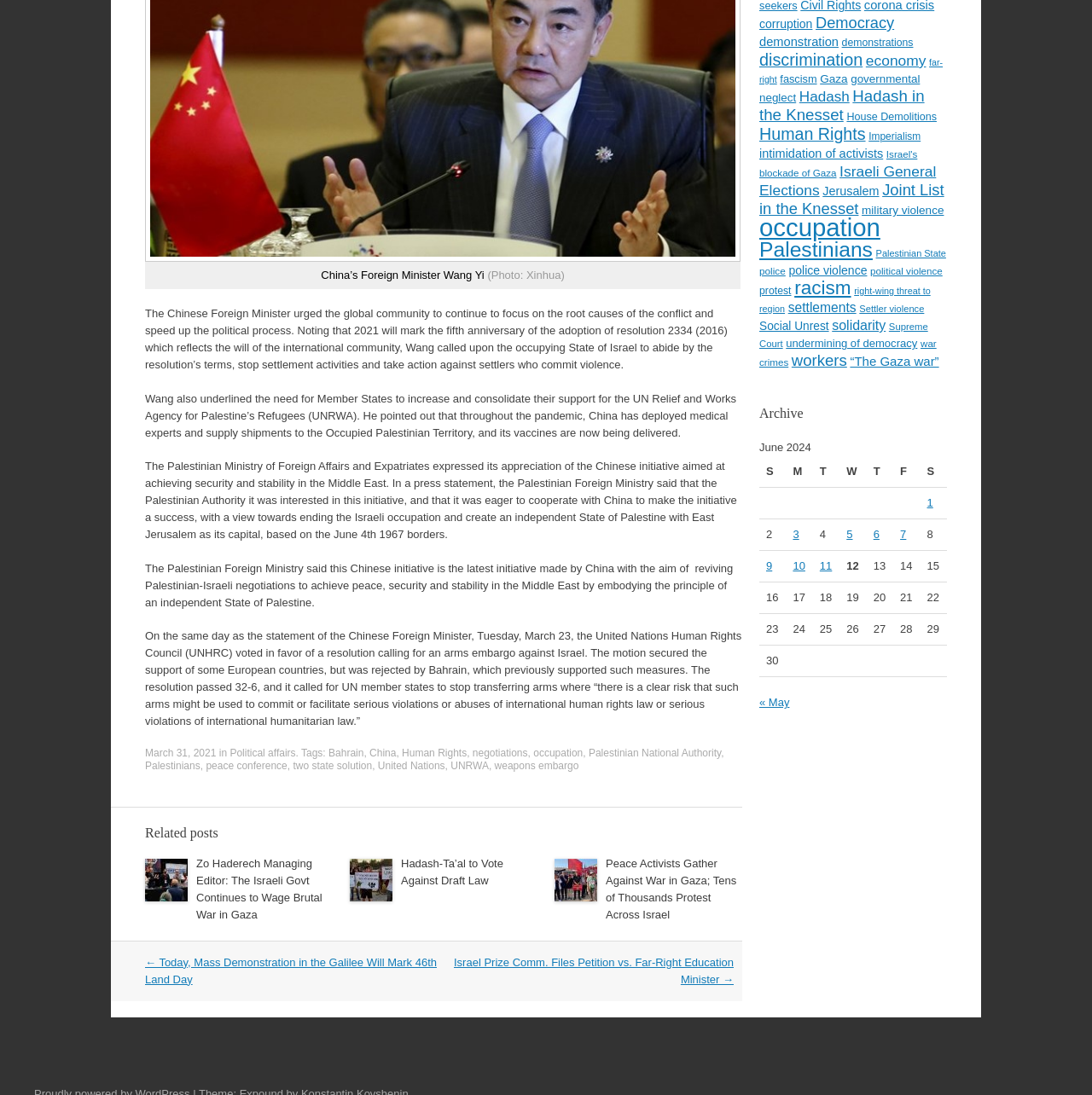Find the bounding box coordinates for the UI element whose description is: "demonstration". The coordinates should be four float numbers between 0 and 1, in the format [left, top, right, bottom].

[0.695, 0.032, 0.768, 0.044]